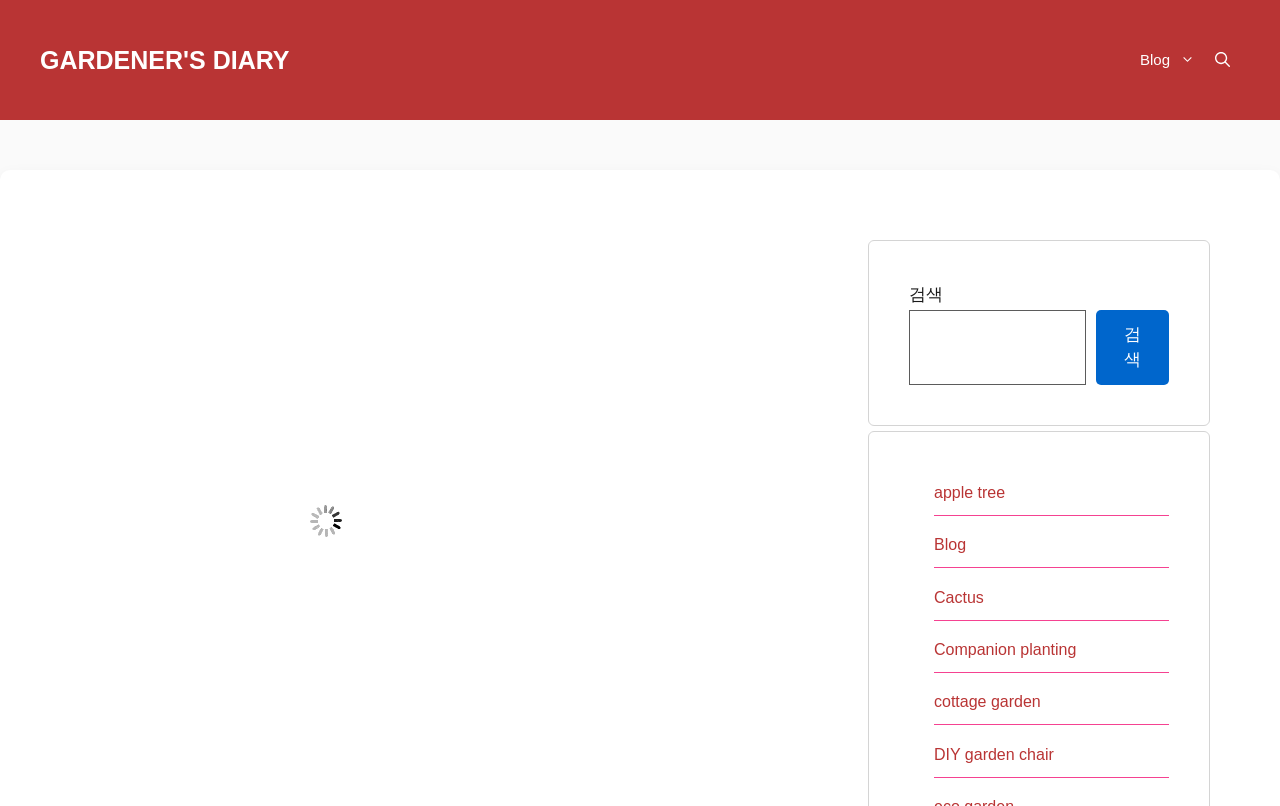Please provide a comprehensive answer to the question based on the screenshot: Is there a blog section on the website?

I found a navigation link labeled 'Blog' under the 'Primary' navigation element, indicating that the website has a blog section.